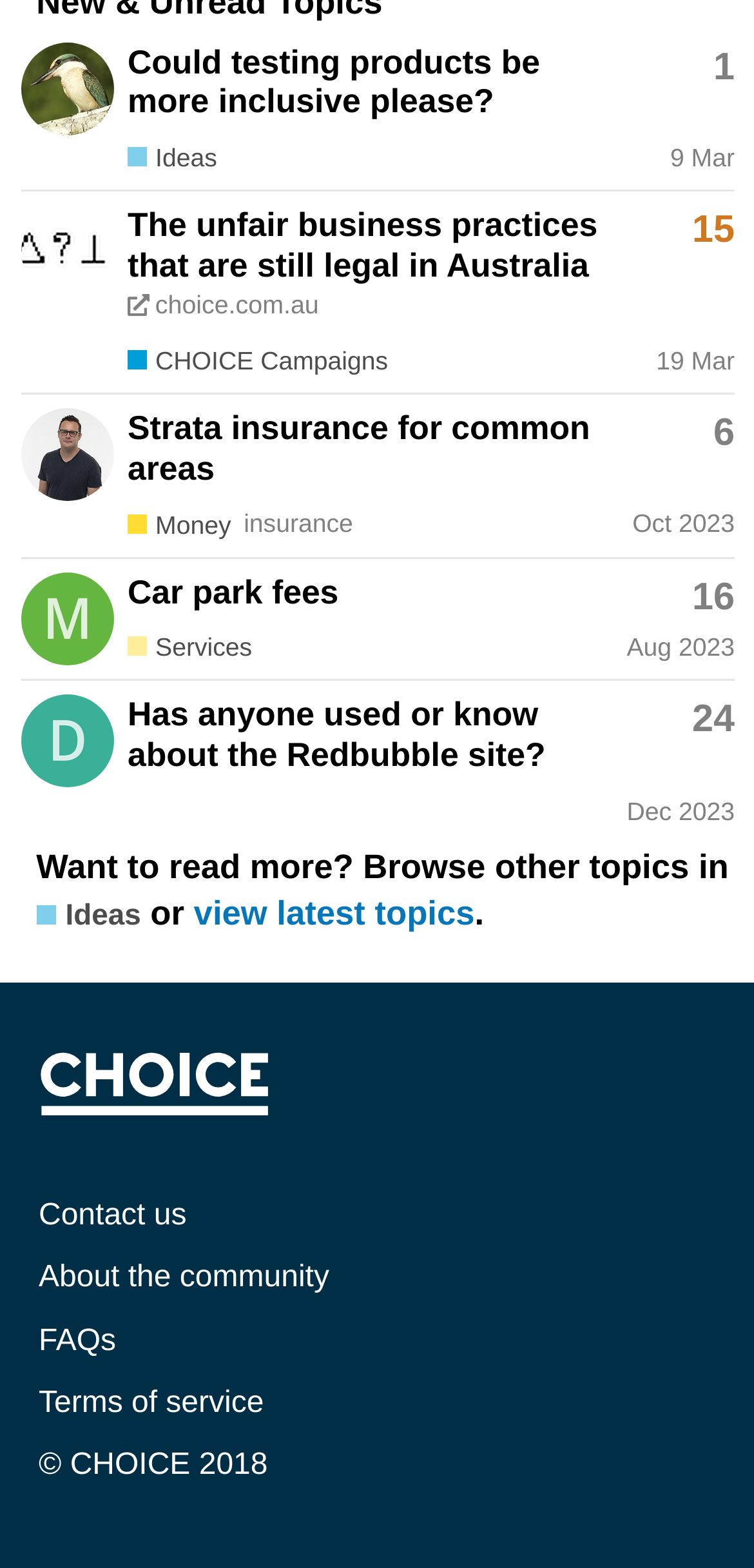Find the bounding box coordinates of the element's region that should be clicked in order to follow the given instruction: "Read the topic 'The unfair business practices that are still legal in Australia'". The coordinates should consist of four float numbers between 0 and 1, i.e., [left, top, right, bottom].

[0.169, 0.131, 0.792, 0.181]